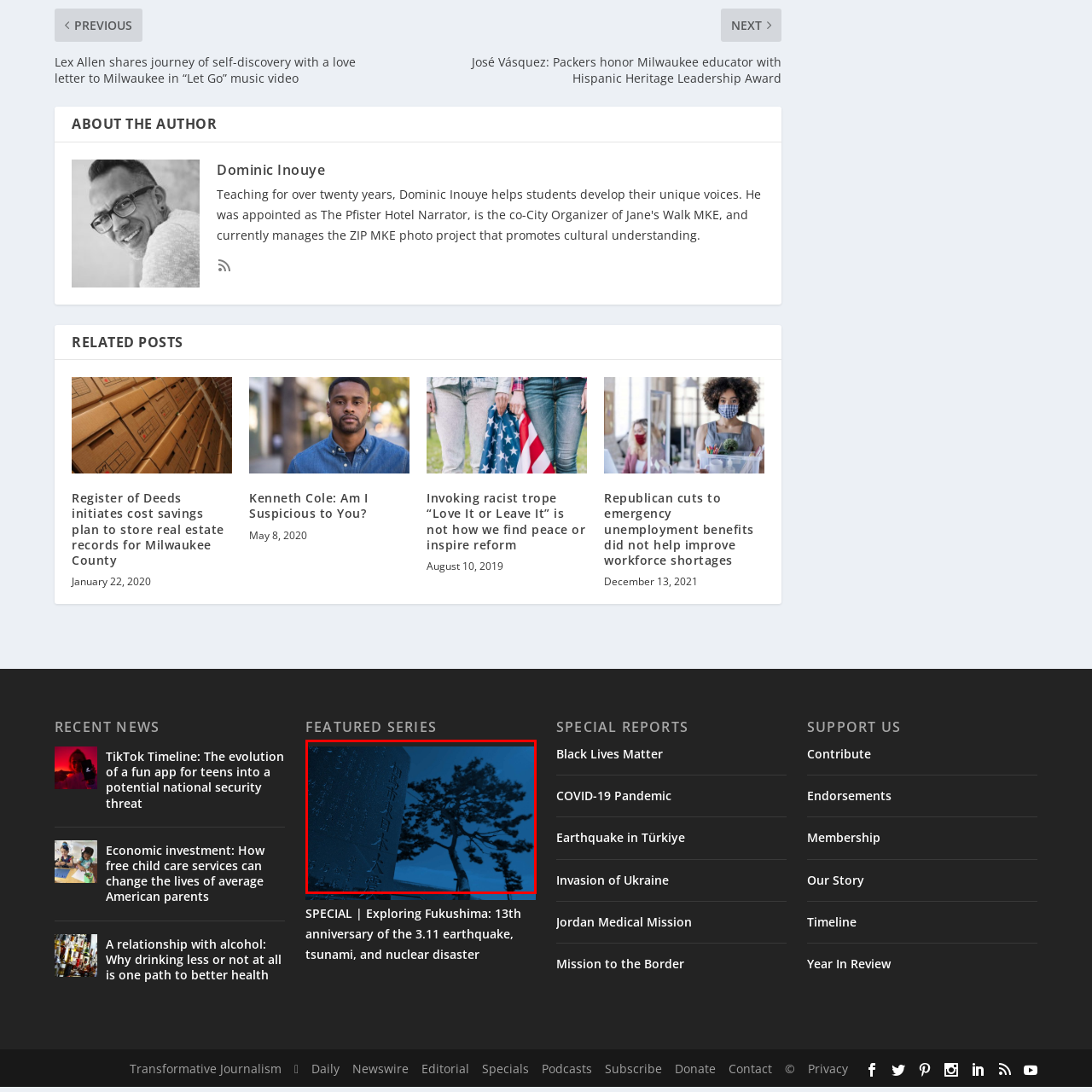Observe the image enclosed by the red rectangle, then respond to the question in one word or phrase:
What is the tone of the image?

Somber and reflective